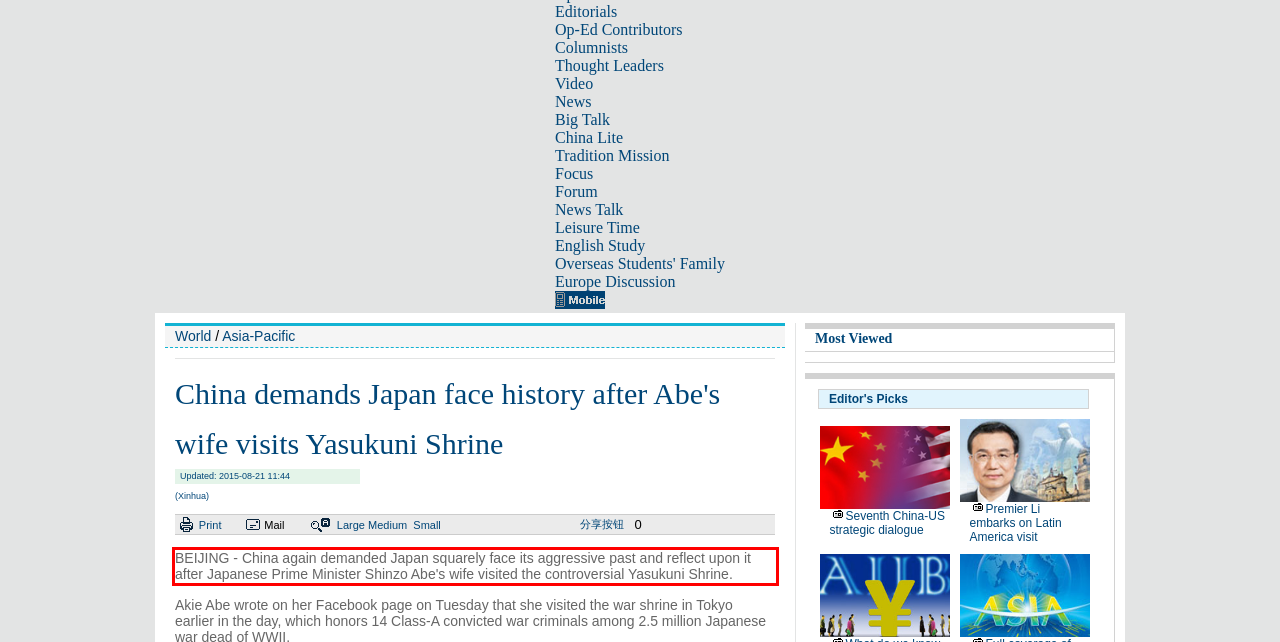Given the screenshot of the webpage, identify the red bounding box, and recognize the text content inside that red bounding box.

BEIJING - China again demanded Japan squarely face its aggressive past and reflect upon it after Japanese Prime Minister Shinzo Abe's wife visited the controversial Yasukuni Shrine.